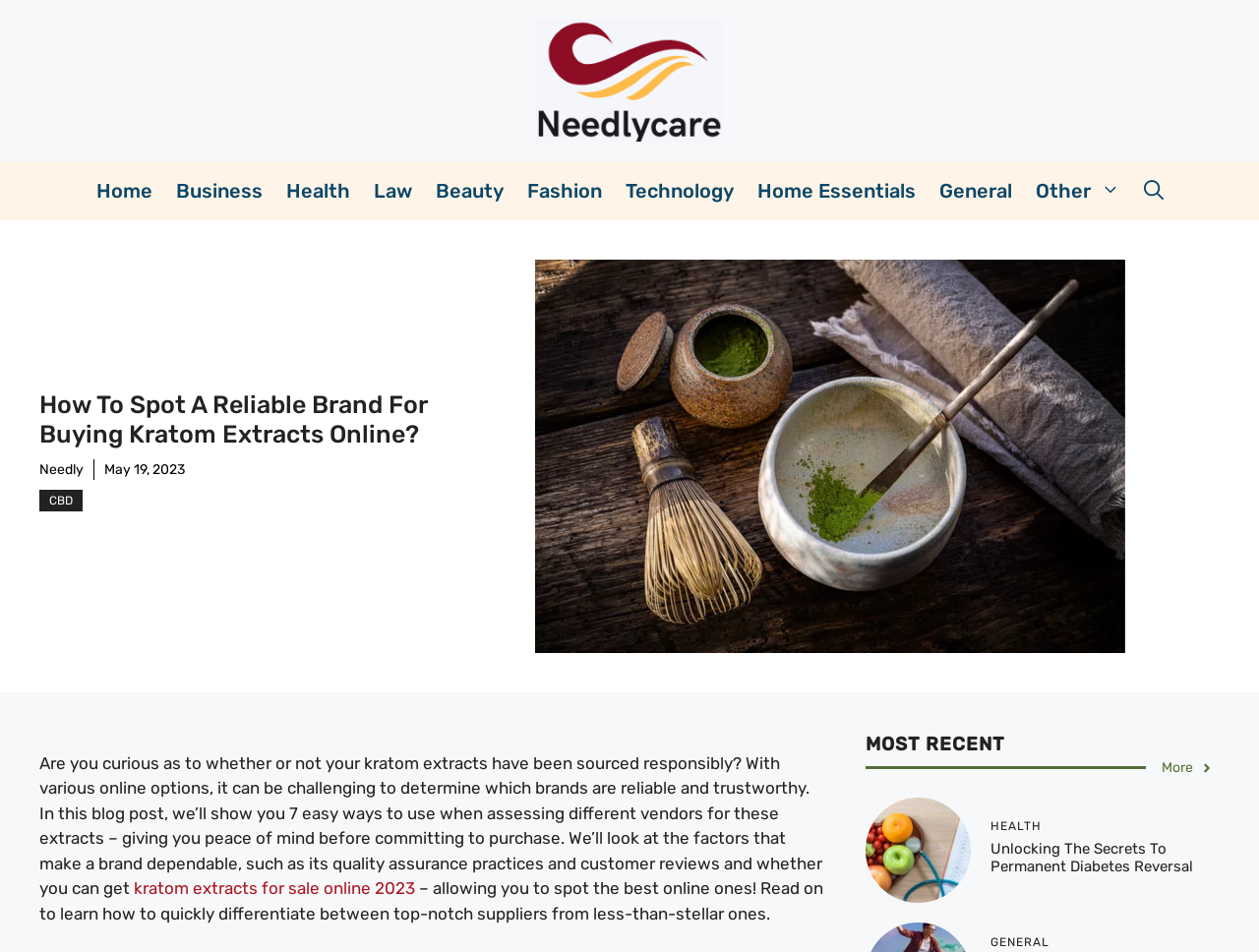Identify the title of the webpage and provide its text content.

How To Spot A Reliable Brand For Buying Kratom Extracts Online?